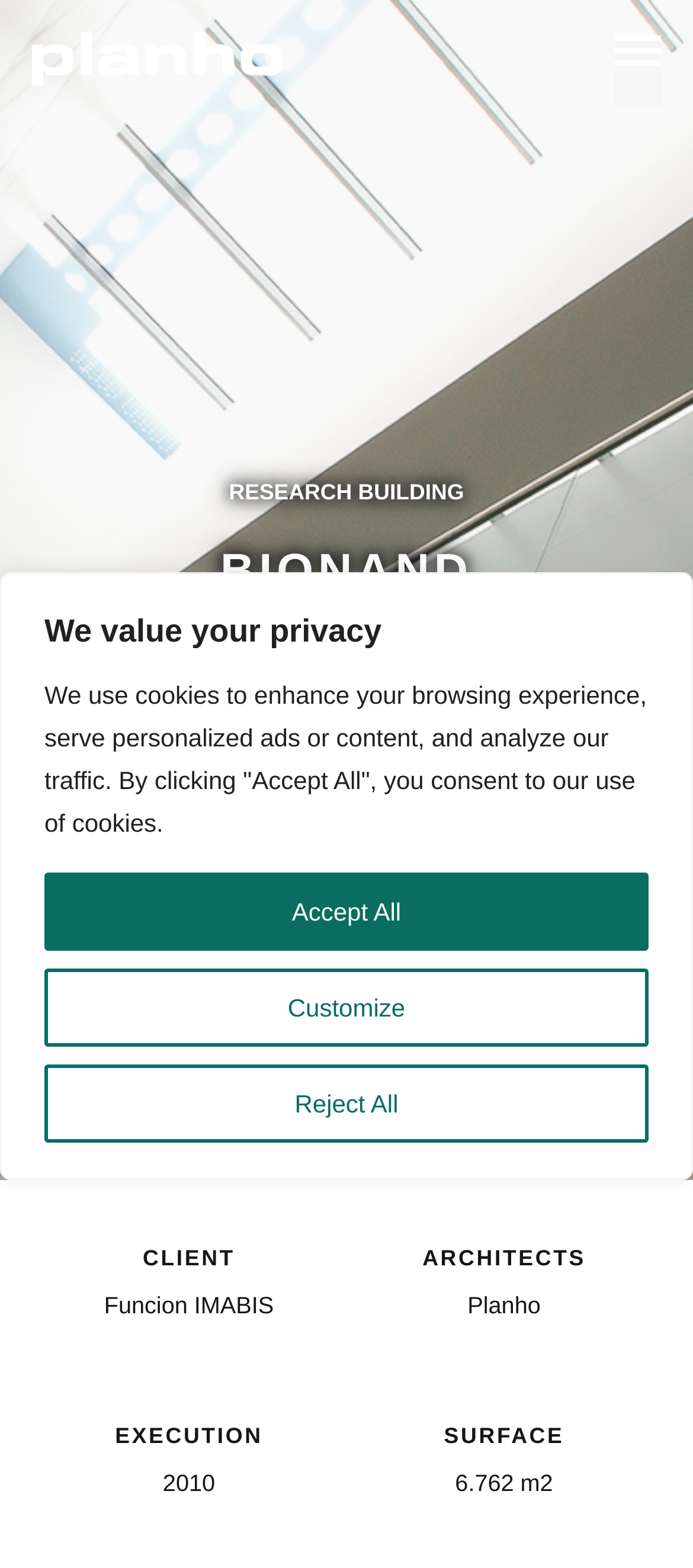Provide a one-word or short-phrase answer to the question:
When was the building executed?

2010